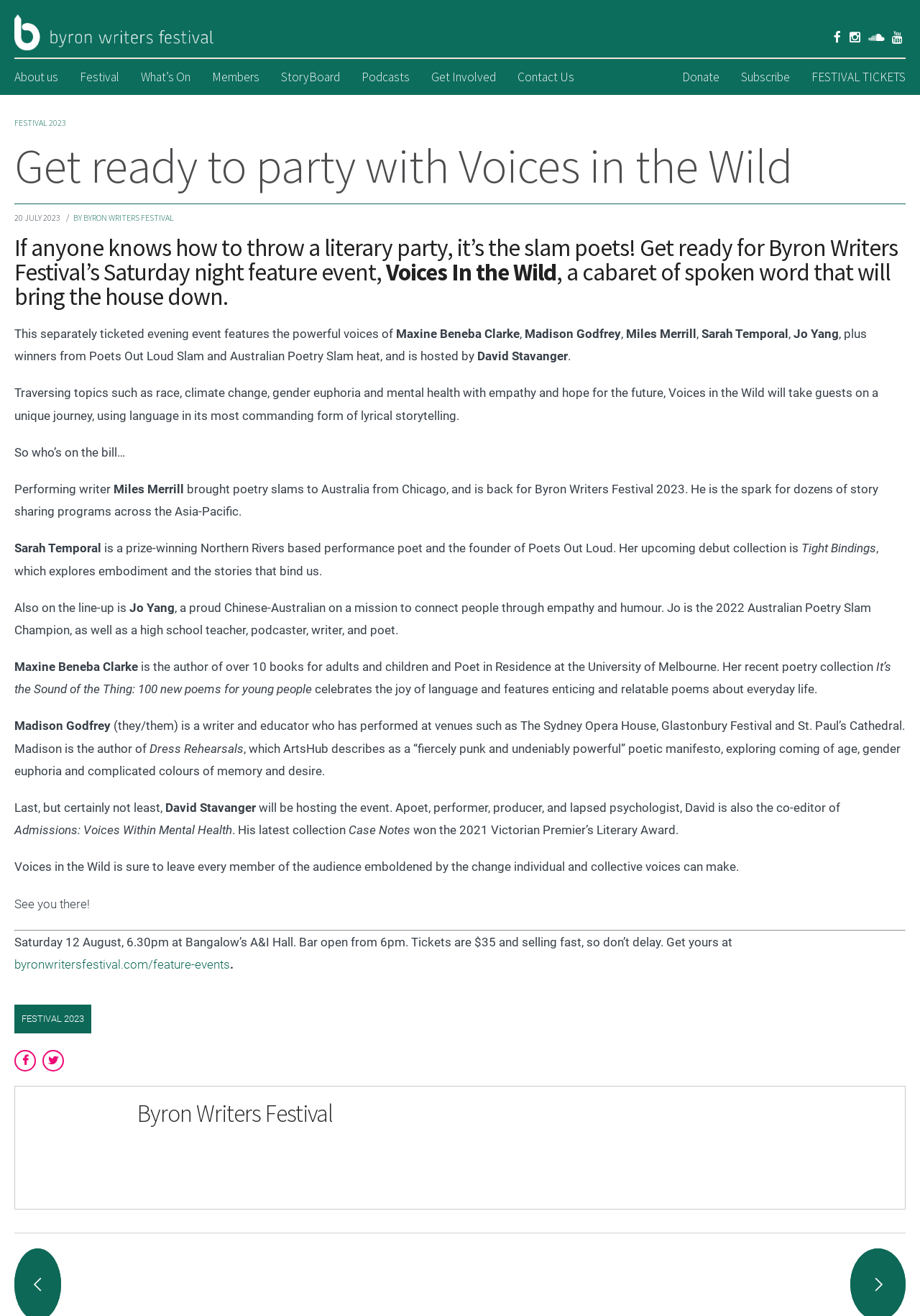Explain in detail what you observe on this webpage.

The webpage is about the Byron Writers Festival, specifically promoting the Saturday night feature event, Voices In the Wild. At the top, there is a logo of the festival, accompanied by a link to the festival's website. Below the logo, there are several social media links and a donation button.

The main content of the page is divided into sections. The first section has a heading that reads "Get ready to party with Voices in the Wild" and provides a brief description of the event. Below this, there is a date and time mention, "20 JULY 2023". 

The next section describes the event in more detail, mentioning that it is a cabaret of spoken word featuring powerful voices, including Maxine Beneba Clarke, Madison Godfrey, Miles Merrill, Sarah Temporal, and Jo Yang, among others. The event is hosted by David Stavanger.

Further down, there is a section that provides more information about the performers, including Miles Merrill, who brought poetry slams to Australia, and Sarah Temporal, a prize-winning performance poet and founder of Poets Out Loud.

On the left side of the page, there is a navigation menu with links to various sections of the festival's website, including "About us", "Festival", "What's On", "Members", "StoryBoard", "Podcasts", "Get Involved", and "Contact Us".